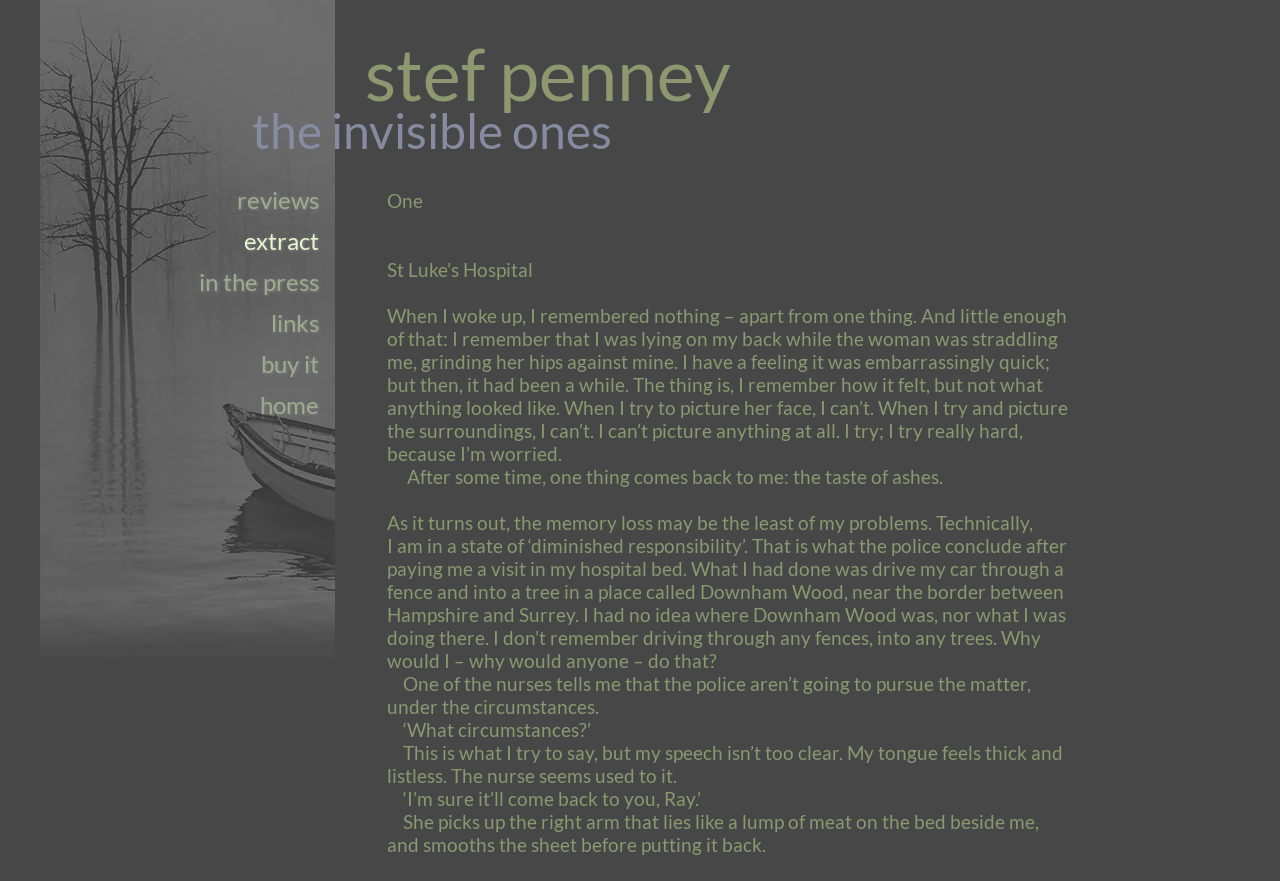Provide a one-word or brief phrase answer to the question:
What is the title of the book?

The Invisible Ones